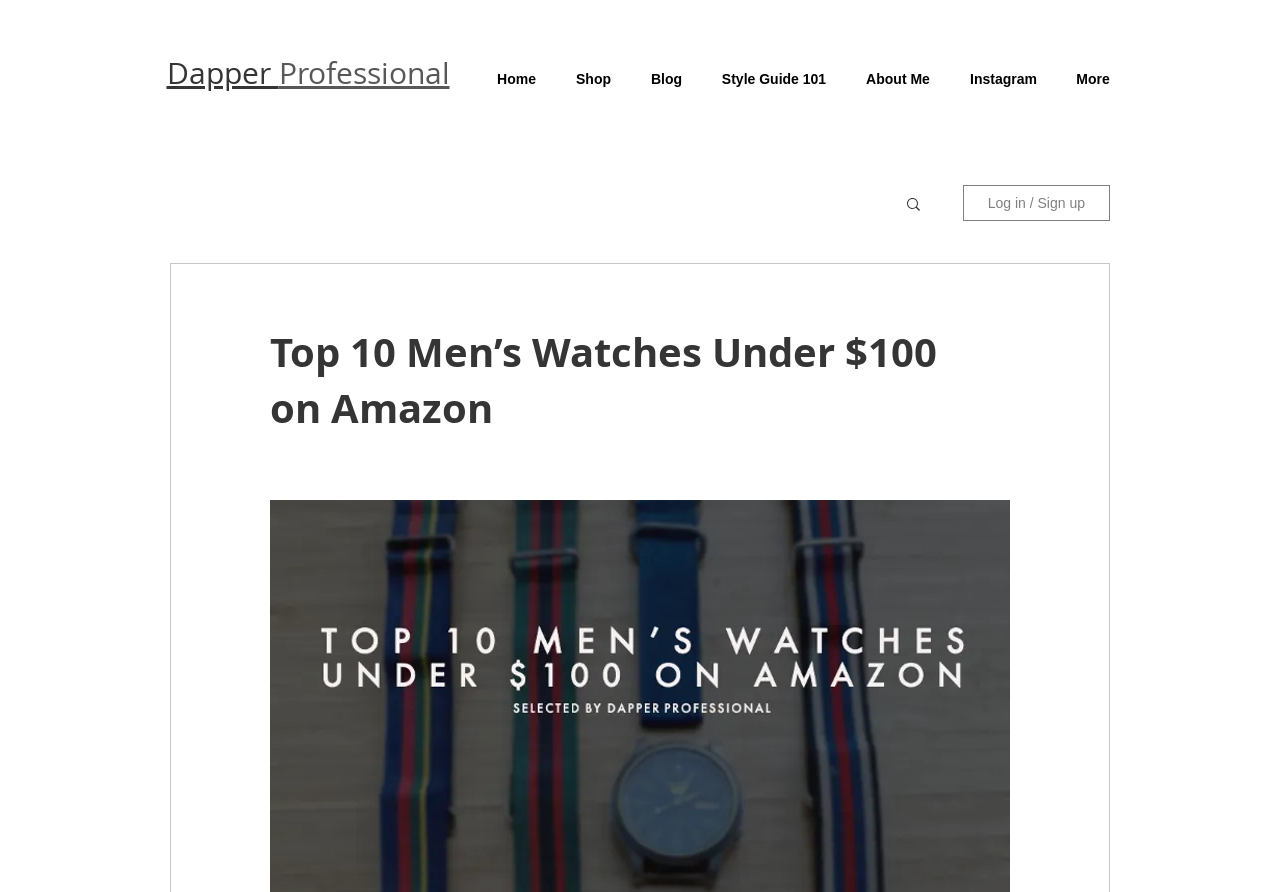Identify the bounding box coordinates of the specific part of the webpage to click to complete this instruction: "search for something".

[0.706, 0.219, 0.721, 0.242]